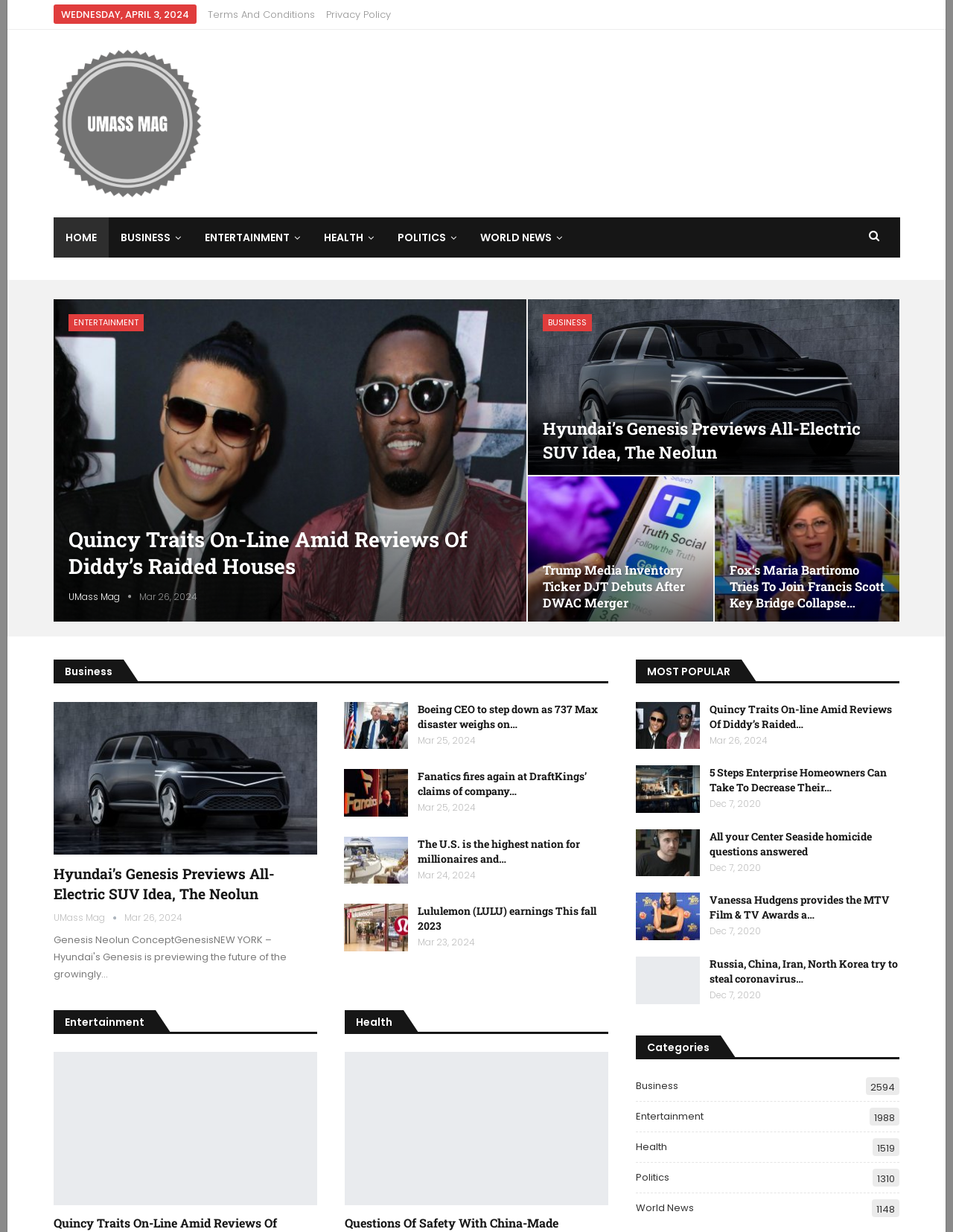Identify the bounding box coordinates for the region to click in order to carry out this instruction: "Read the article 'Quincy Traits On-line Amid Reviews Of Diddy’s Raided Houses'". Provide the coordinates using four float numbers between 0 and 1, formatted as [left, top, right, bottom].

[0.054, 0.242, 0.554, 0.505]